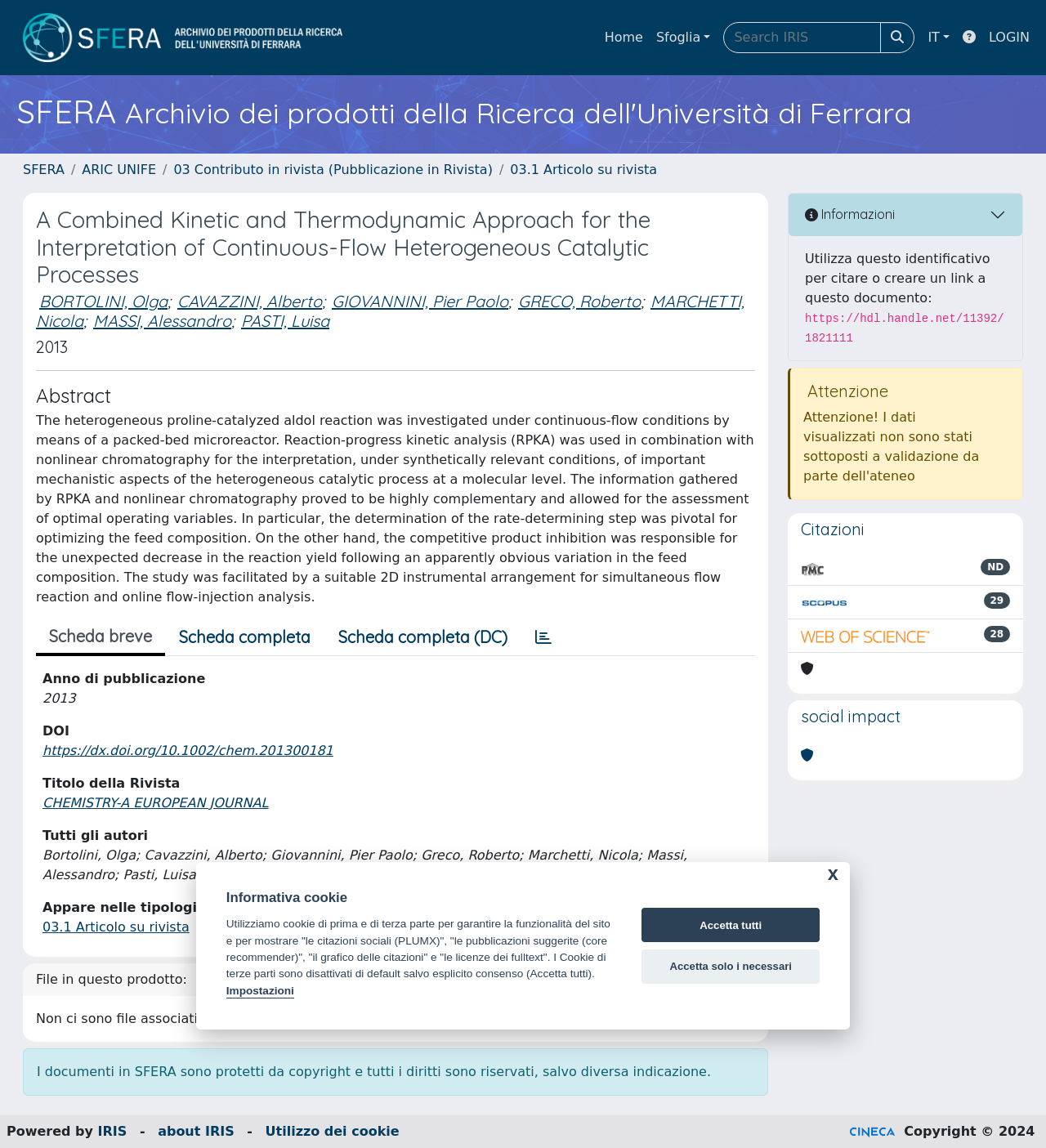Determine the bounding box coordinates (top-left x, top-left y, bottom-right x, bottom-right y) of the UI element described in the following text: CHEMISTRY-A EUROPEAN JOURNAL

[0.041, 0.692, 0.26, 0.706]